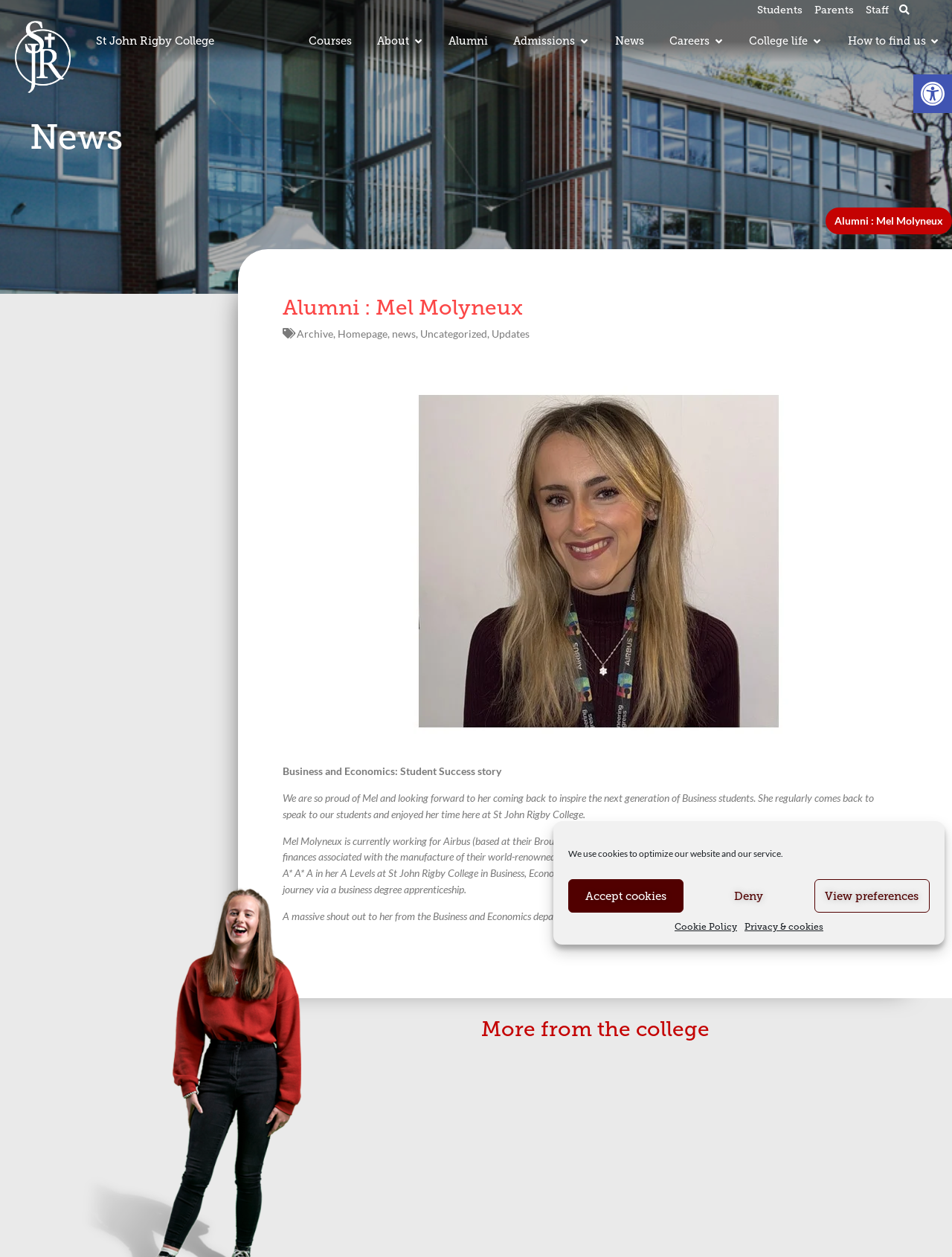Identify the bounding box coordinates of the clickable section necessary to follow the following instruction: "View Alumni page". The coordinates should be presented as four float numbers from 0 to 1, i.e., [left, top, right, bottom].

[0.471, 0.027, 0.513, 0.039]